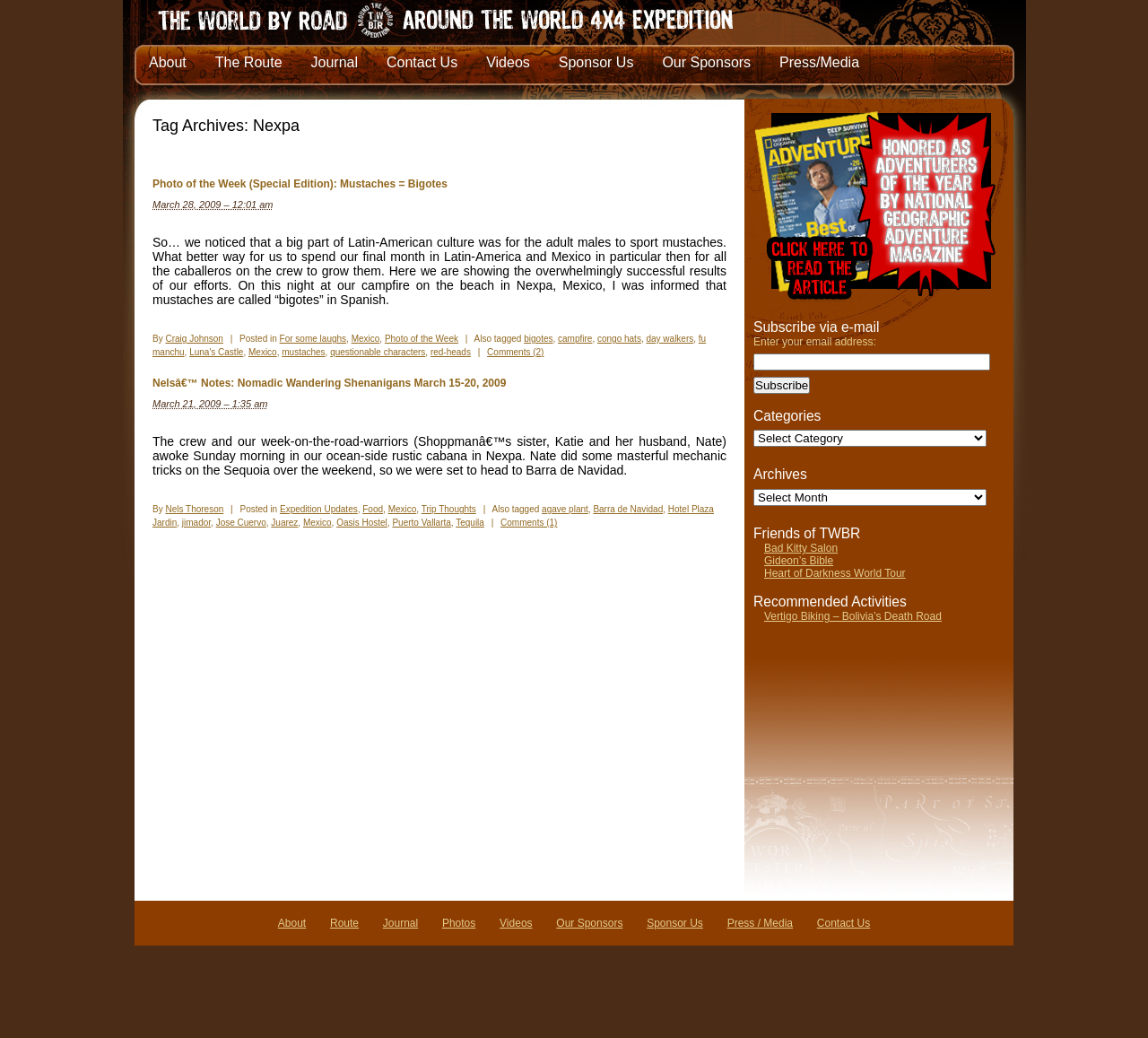Please determine the bounding box coordinates of the element to click on in order to accomplish the following task: "Read 'Photo of the Week (Special Edition): Mustaches = Bigotes'". Ensure the coordinates are four float numbers ranging from 0 to 1, i.e., [left, top, right, bottom].

[0.133, 0.171, 0.39, 0.183]